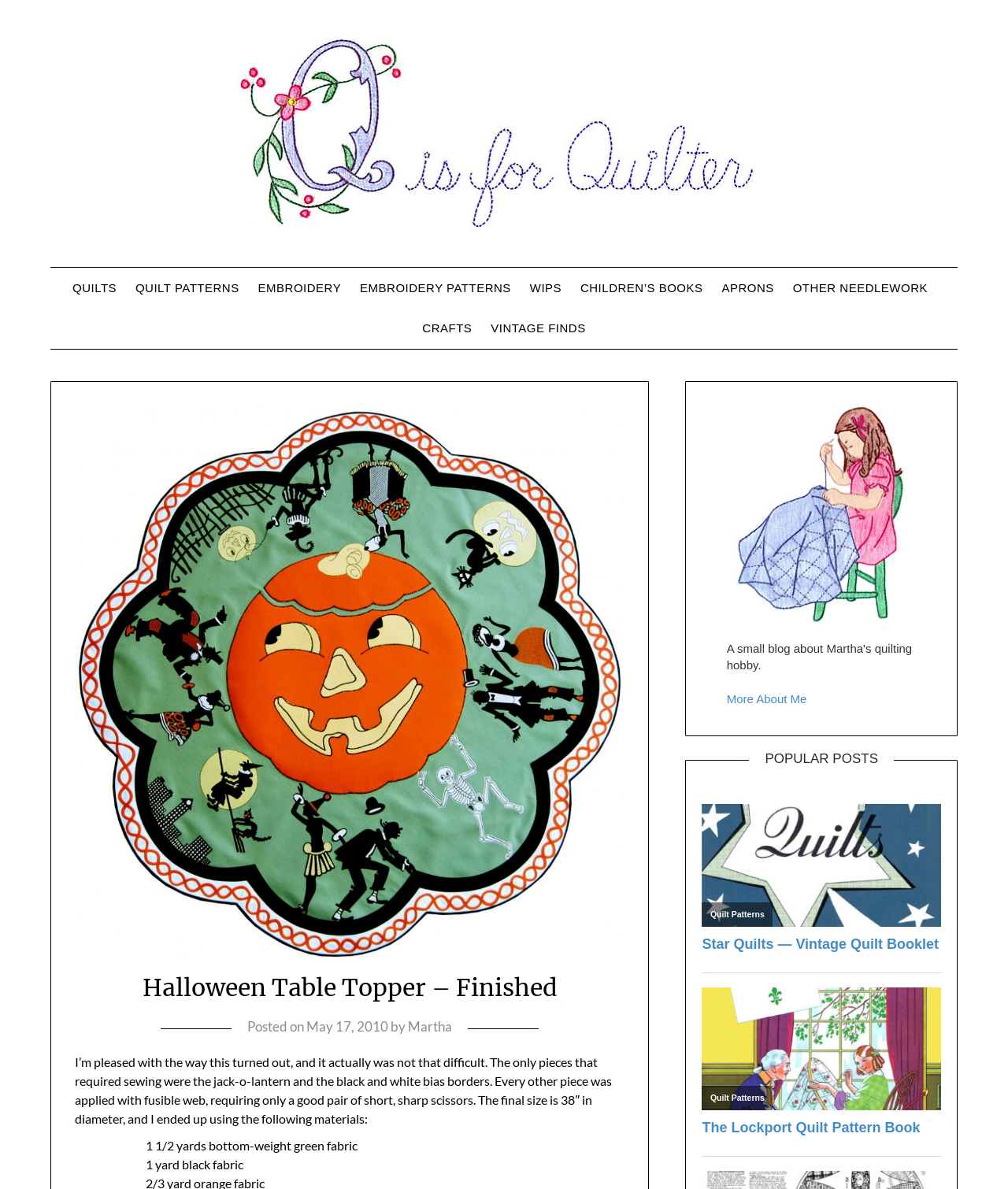Extract the bounding box coordinates for the UI element described by the text: "May 17, 2010August 12, 2015". The coordinates should be in the form of [left, top, right, bottom] with values between 0 and 1.

[0.304, 0.856, 0.385, 0.87]